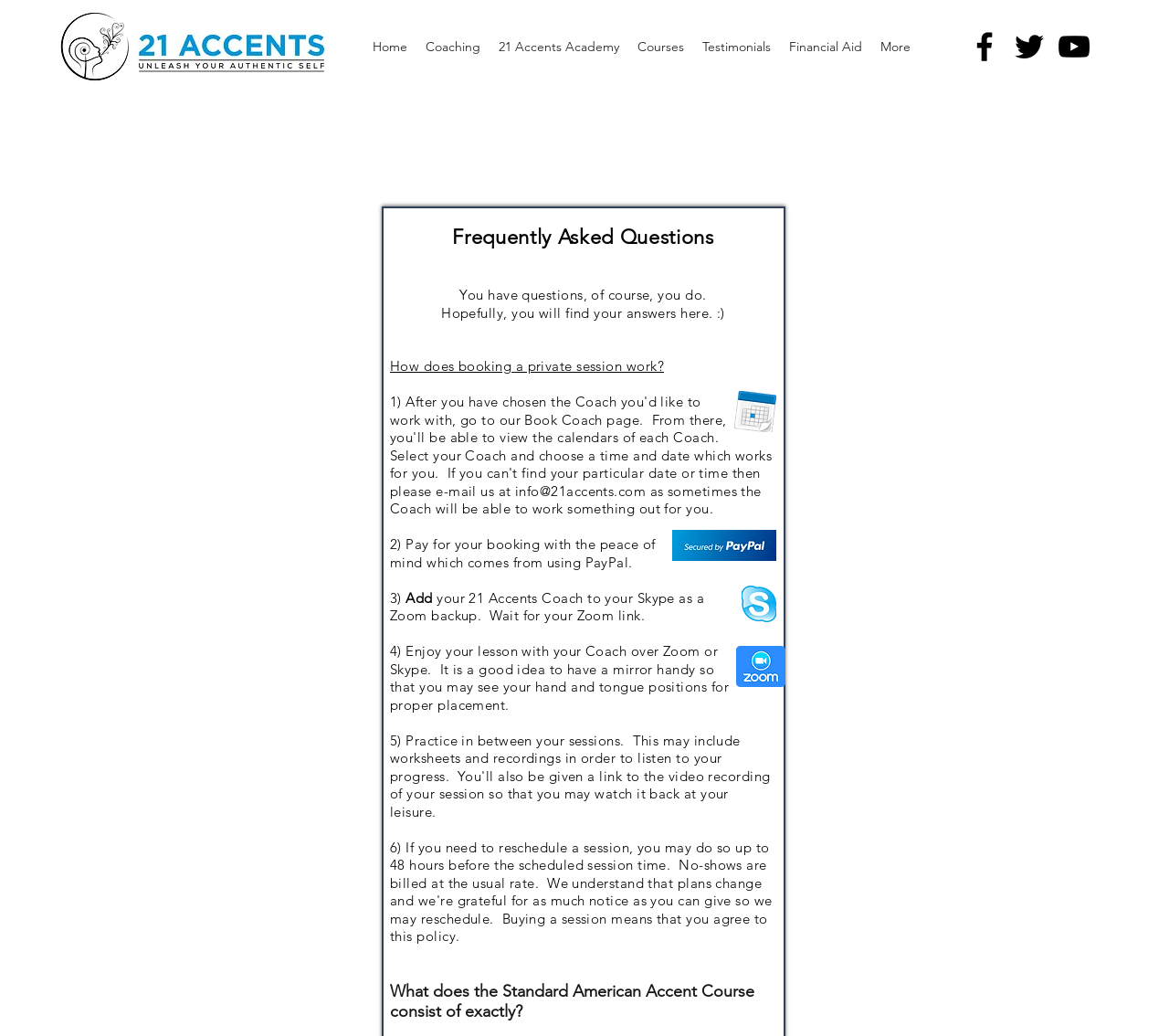Given the element description Testimonials, identify the bounding box coordinates for the UI element on the webpage screenshot. The format should be (top-left x, top-left y, bottom-right x, bottom-right y), with values between 0 and 1.

[0.593, 0.023, 0.667, 0.067]